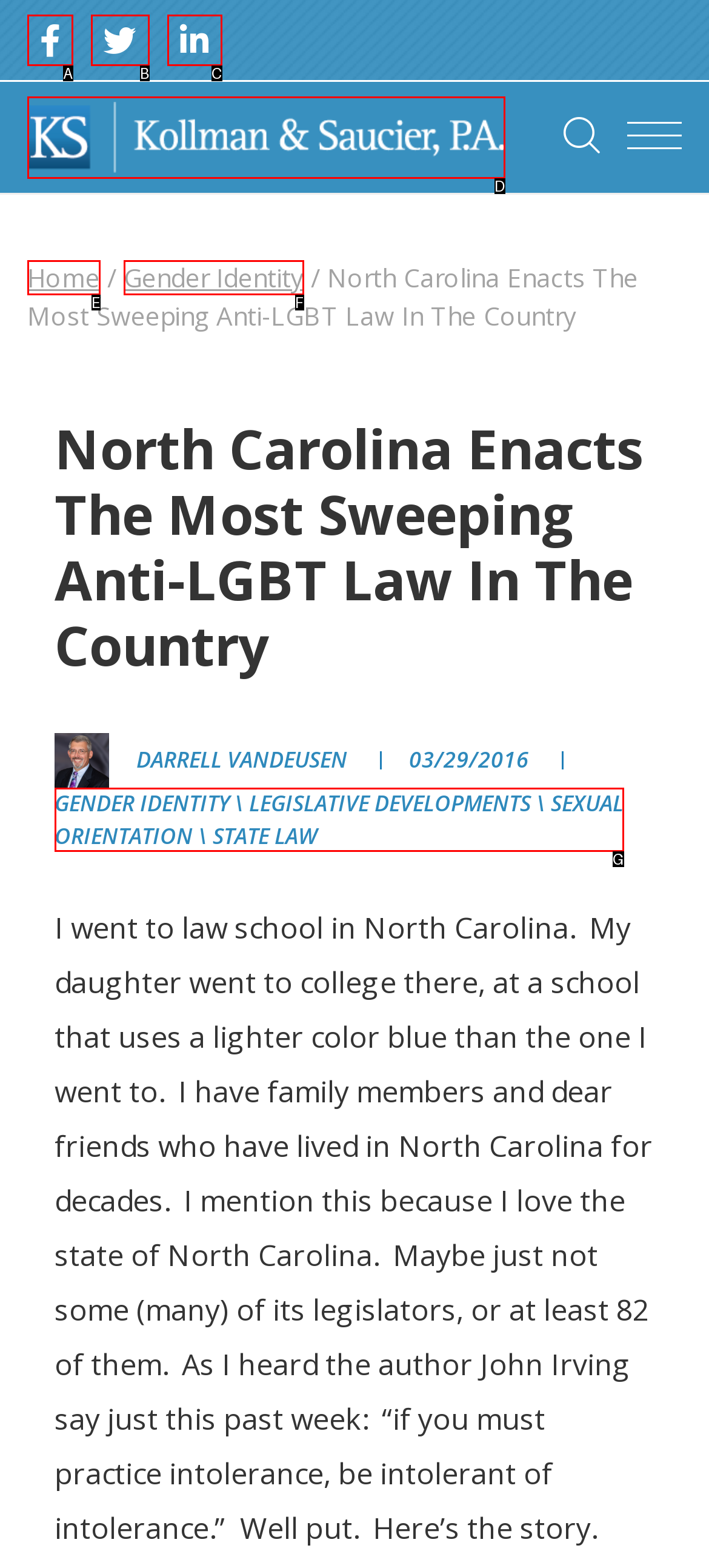Find the option that matches this description: Sexual Orientation
Provide the matching option's letter directly.

G